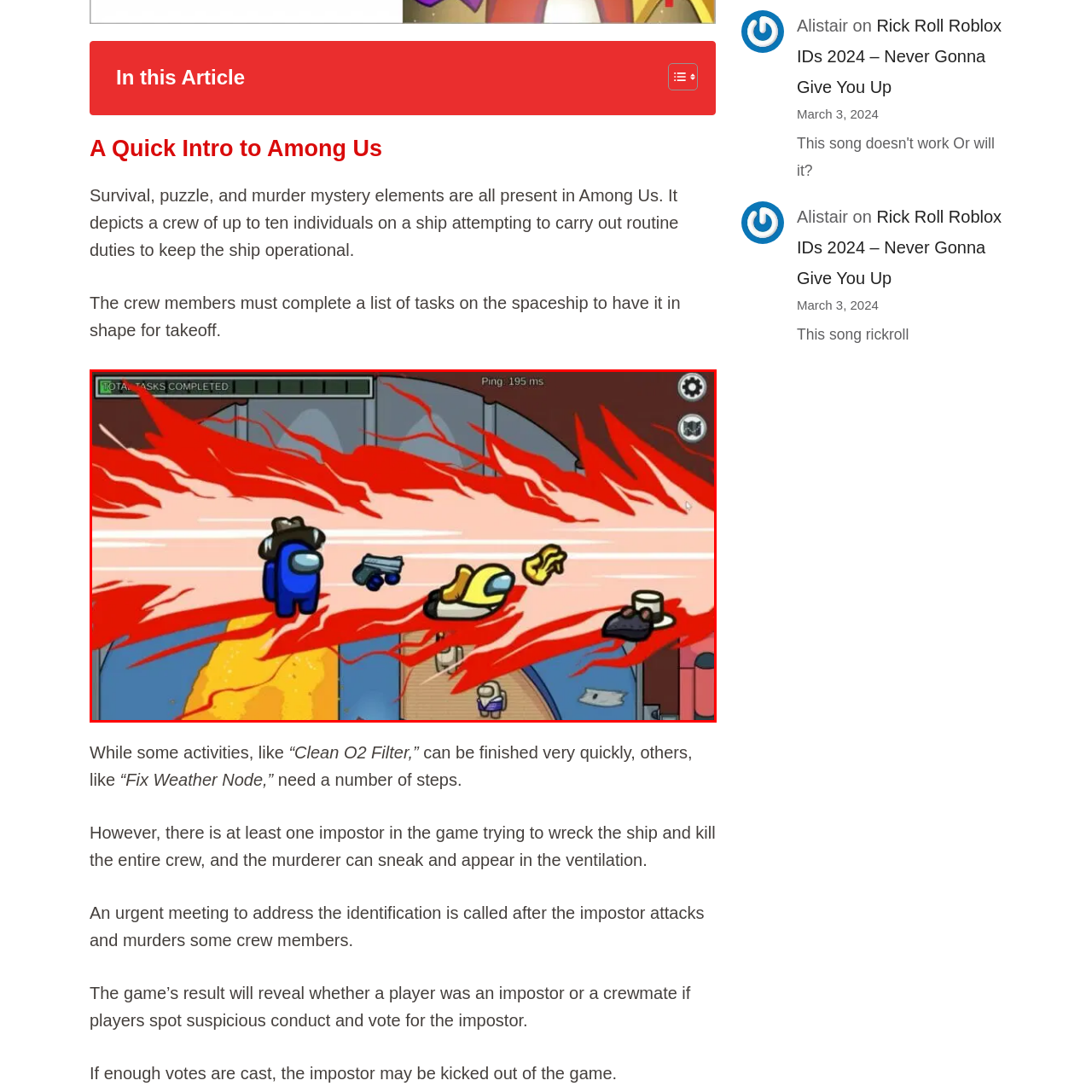What is visible beneath the spaceship?
Study the image within the red bounding box and provide a detailed response to the question.

The background of the image showcases an interior of a spaceship, and beneath the spaceship, a fiery lava flow is visible, adding to the sense of danger and excitement in the game.